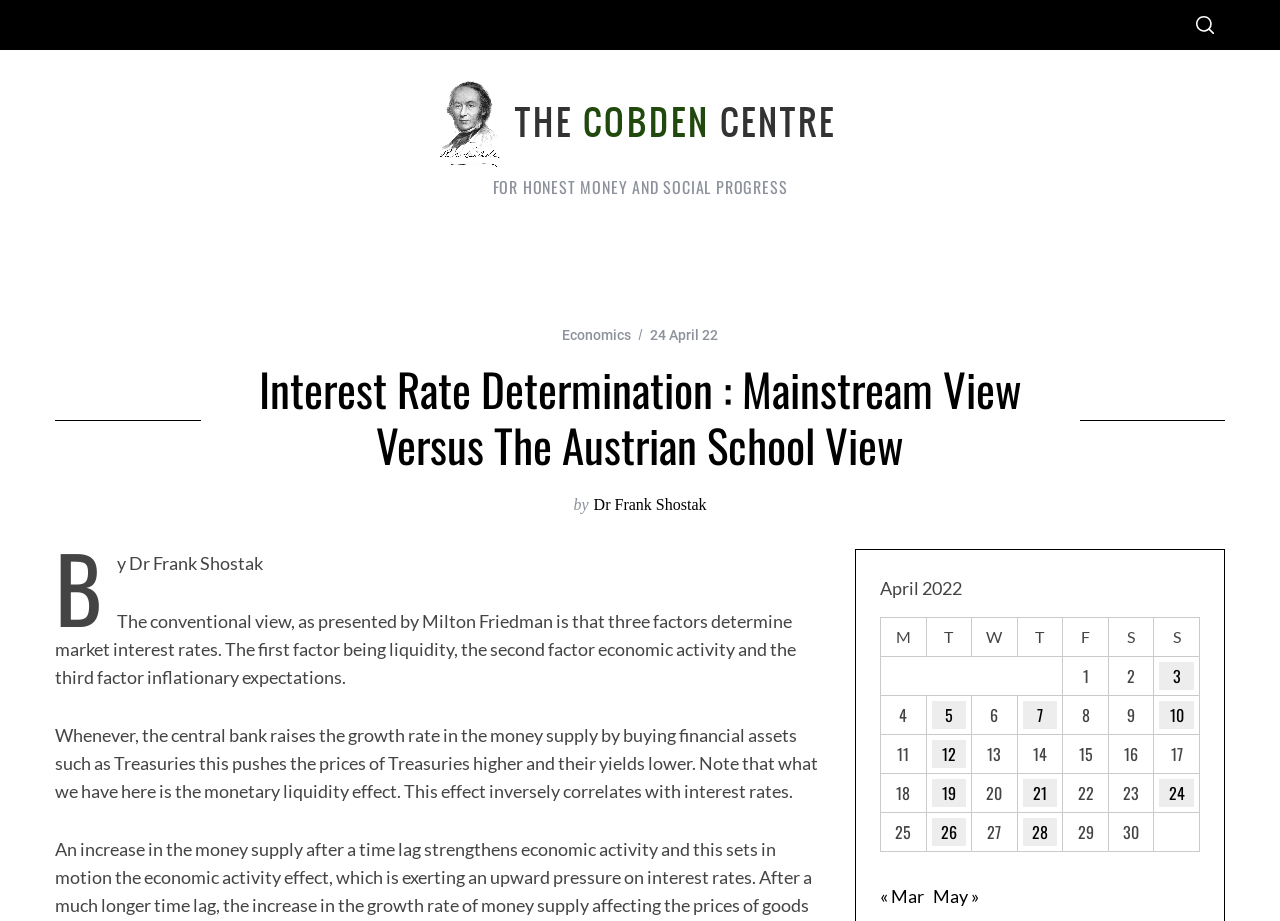Find and indicate the bounding box coordinates of the region you should select to follow the given instruction: "Click the 'CONTACT US' link".

[0.491, 0.252, 0.597, 0.317]